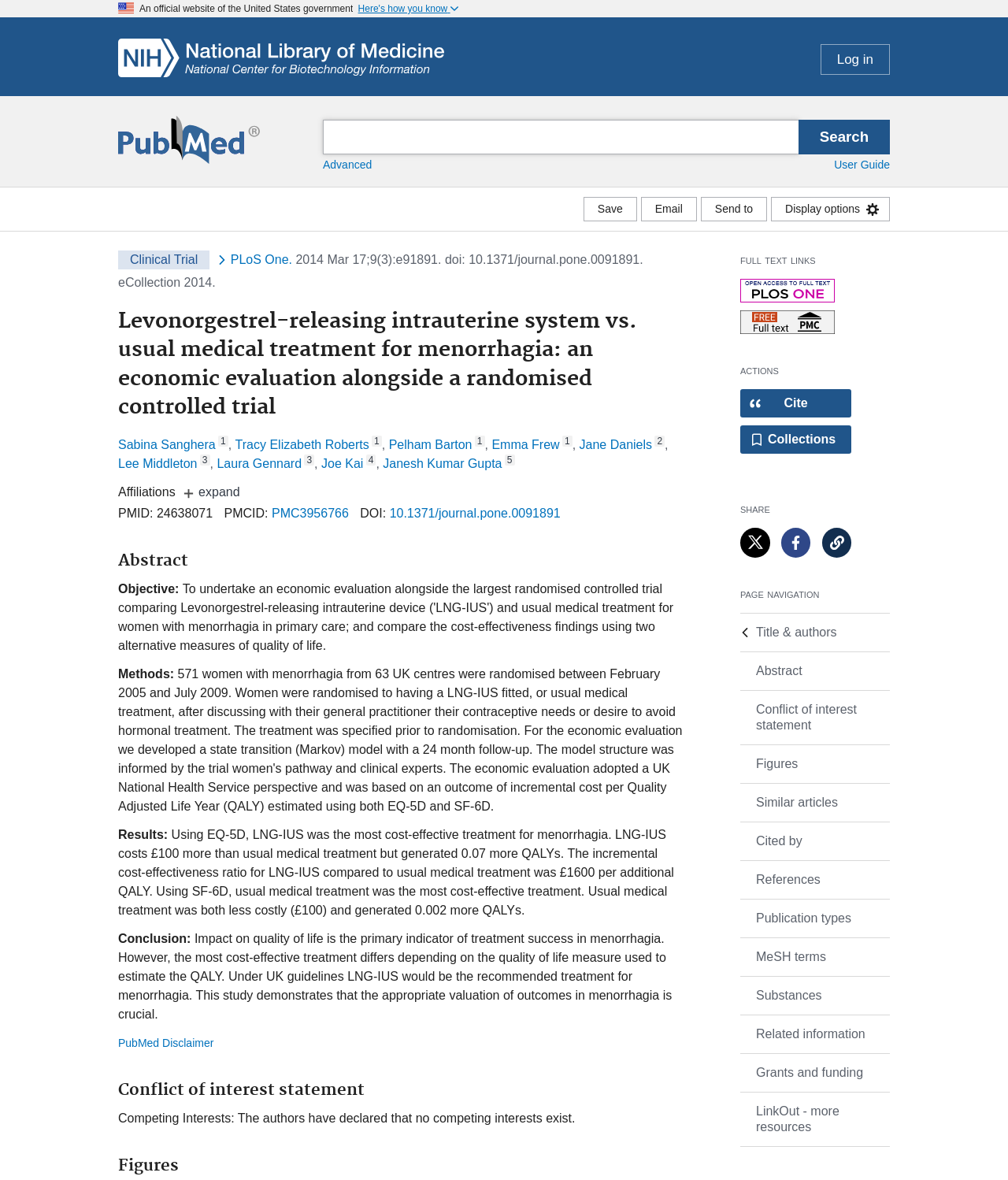Please specify the bounding box coordinates of the area that should be clicked to accomplish the following instruction: "Cite article". The coordinates should consist of four float numbers between 0 and 1, i.e., [left, top, right, bottom].

[0.734, 0.33, 0.845, 0.354]